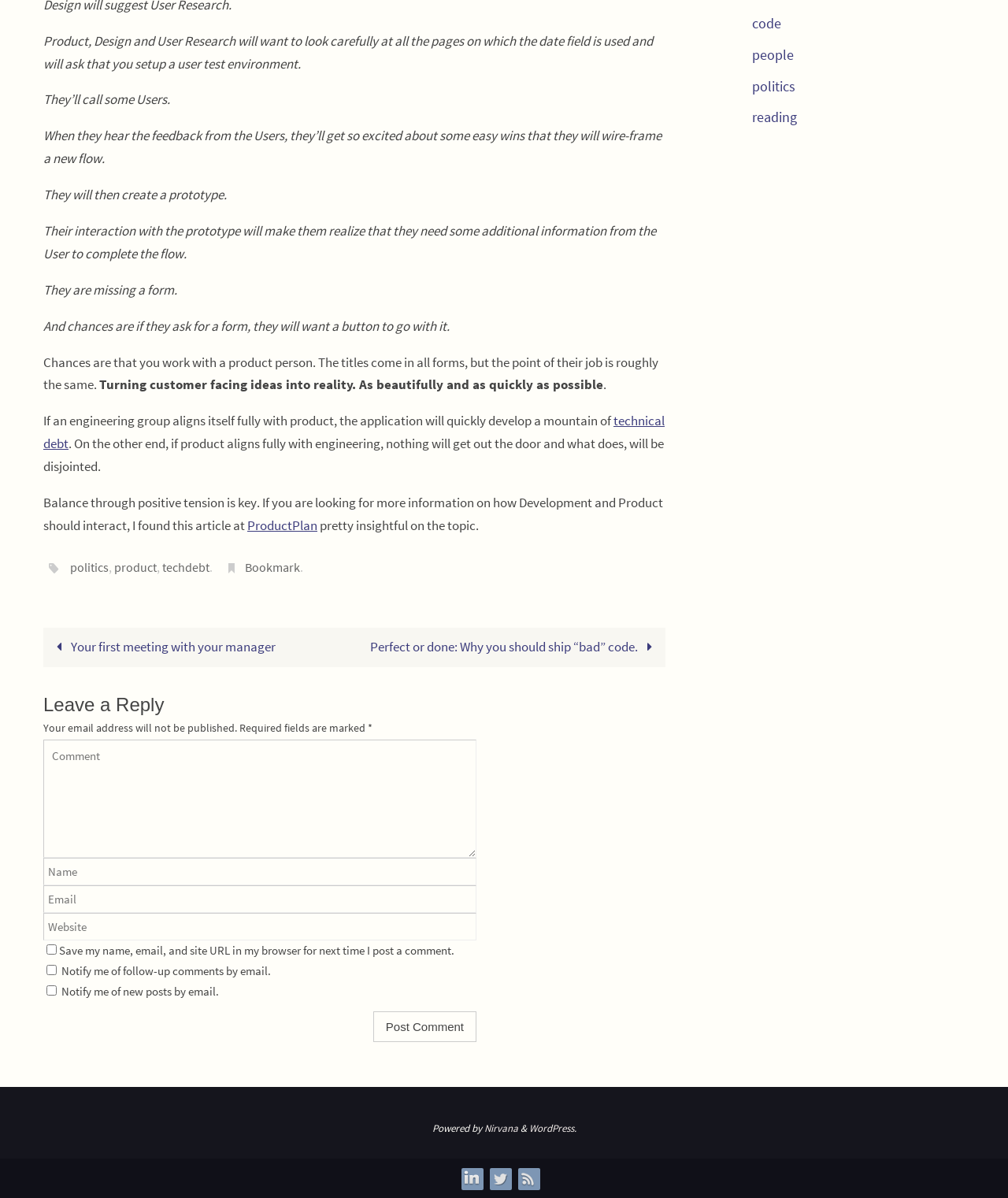From the webpage screenshot, predict the bounding box of the UI element that matches this description: "aria-describedby="email-notes" name="email" placeholder="Email"".

[0.043, 0.739, 0.473, 0.762]